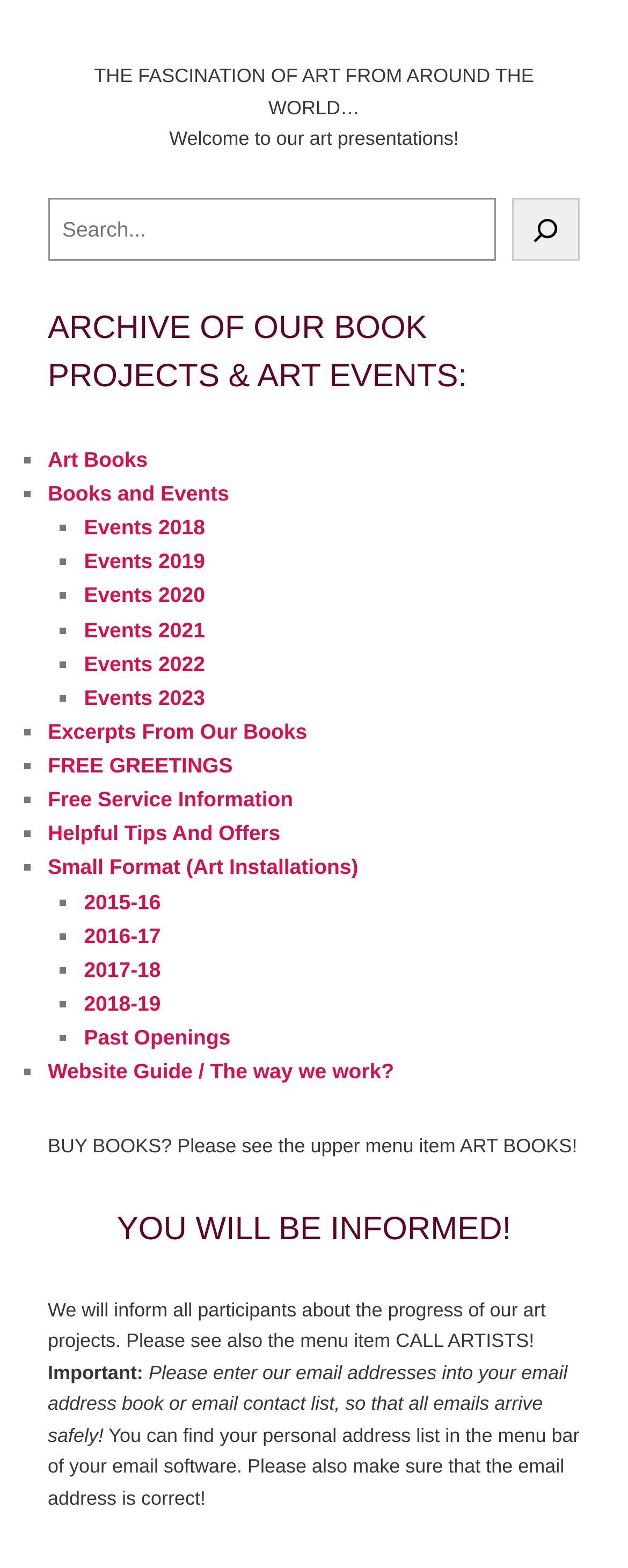What is the warning about in the 'Important:' section? Analyze the screenshot and reply with just one word or a short phrase.

Email address book